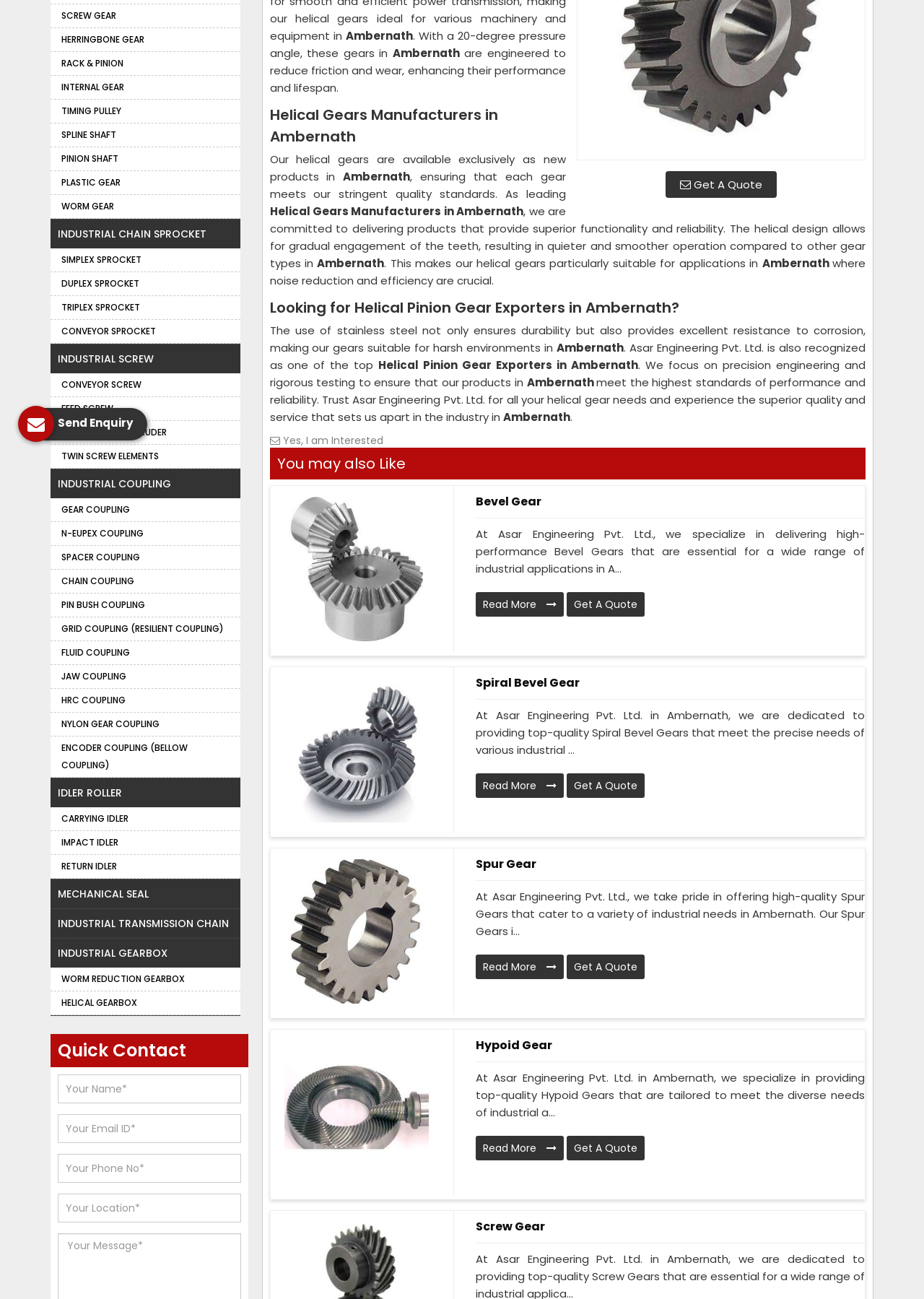Please provide the bounding box coordinates for the UI element as described: "Yes, I am Interested". The coordinates must be four floats between 0 and 1, represented as [left, top, right, bottom].

[0.292, 0.333, 0.937, 0.344]